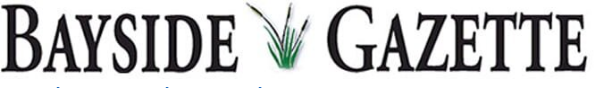Describe every aspect of the image in detail.

The image features the logo of the Bayside Gazette, a local newspaper that covers news and events in the Berlin and Ocean Pines area of Maryland. The logo prominently displays the name "Bayside Gazette," stylized in a bold, elegant font, complemented by a graphic element that suggests greenery, symbolizing the natural beauty of the region. This logo serves as an emblem of the publication's commitment to reporting on community affairs, local happenings, and lifestyle stories, making it a key resource for residents in the Worcester County area.